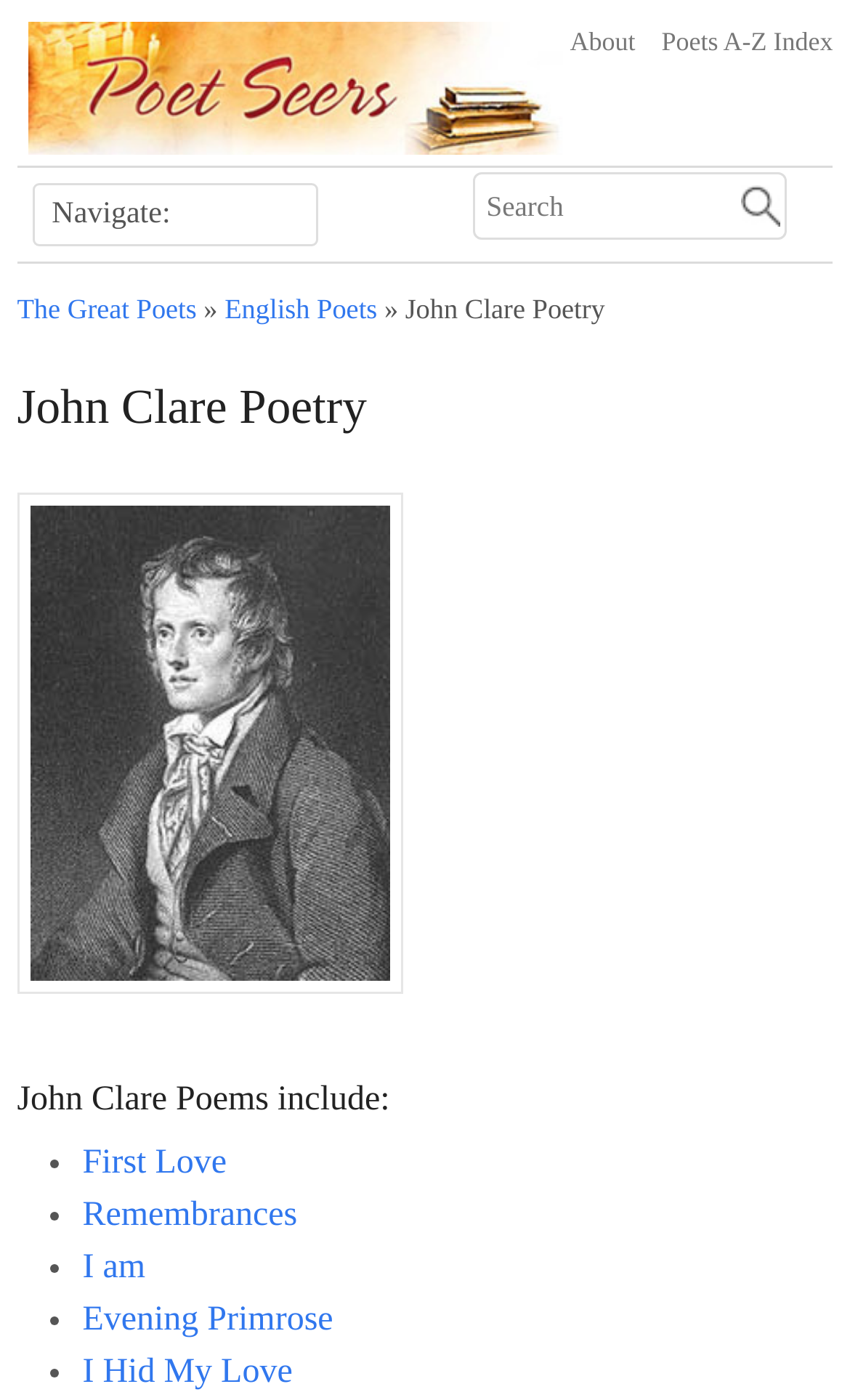Please answer the following question using a single word or phrase: 
What is the name of the poet featured on this webpage?

John Clare